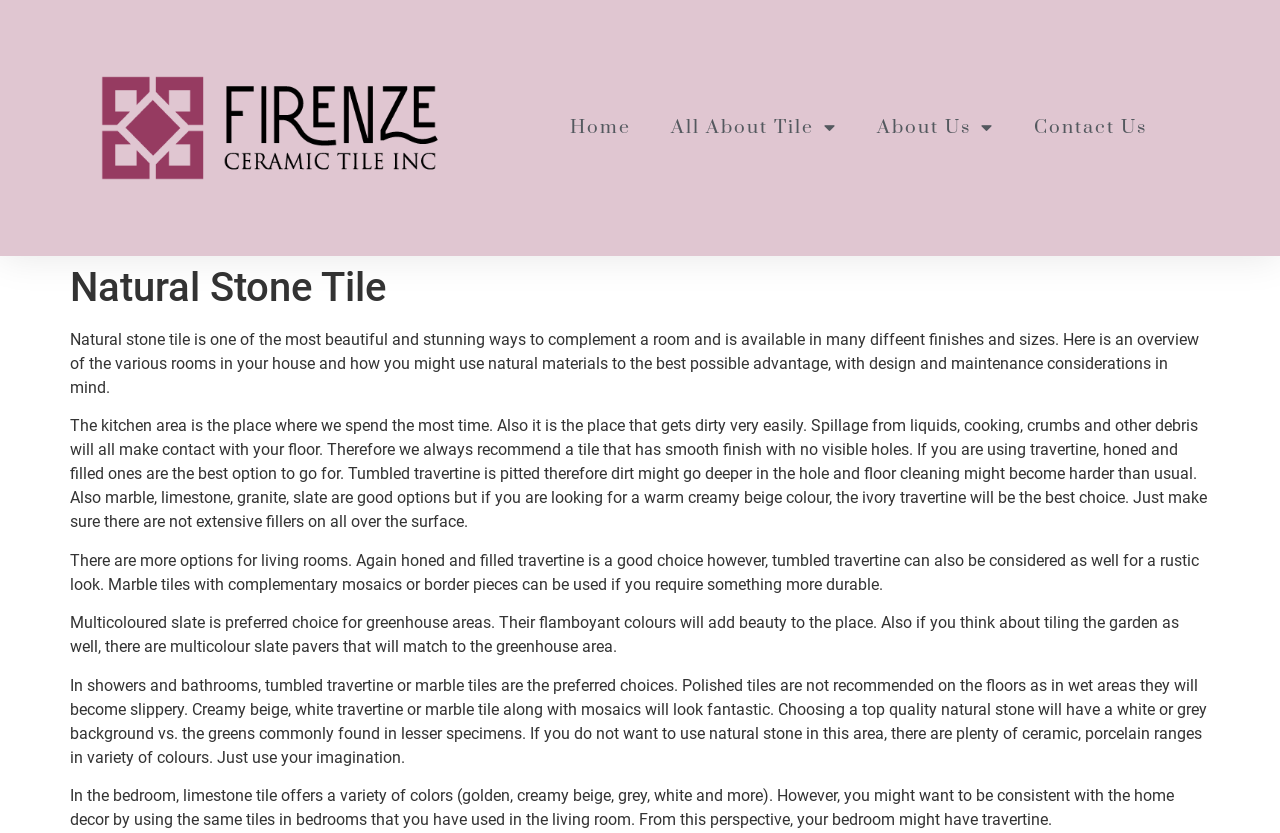Write a detailed summary of the webpage.

The webpage is about Natural Stone Tile, specifically Firenze Tile. At the top, there are five links: an empty link, "Home", a dropdown menu labeled "All About Tile", "About Us", and "Contact Us". 

Below the links, there is a header section with a heading "Natural Stone Tile". This is followed by a paragraph of text that introduces natural stone tile as a beautiful and stunning way to complement a room, available in many finishes and sizes.

The main content of the webpage is divided into sections, each discussing the use of natural stone tile in different rooms of a house. The first section talks about the kitchen area, recommending tiles with smooth finishes and no visible holes, such as honed and filled travertine, marble, limestone, granite, and slate.

The next section discusses options for living rooms, suggesting honed and filled travertine or tumbled travertine for a rustic look, and marble tiles with complementary mosaics or border pieces for a more durable option.

The following sections cover the use of natural stone tile in greenhouses, showers and bathrooms, and bedrooms. In greenhouses, multicoloured slate is recommended for its flamboyant colours. In showers and bathrooms, tumbled travertine or marble tiles are preferred, while polished tiles are not recommended due to slipperiness. In bedrooms, limestone tile offers a variety of colours, but consistency with the home decor is also suggested.